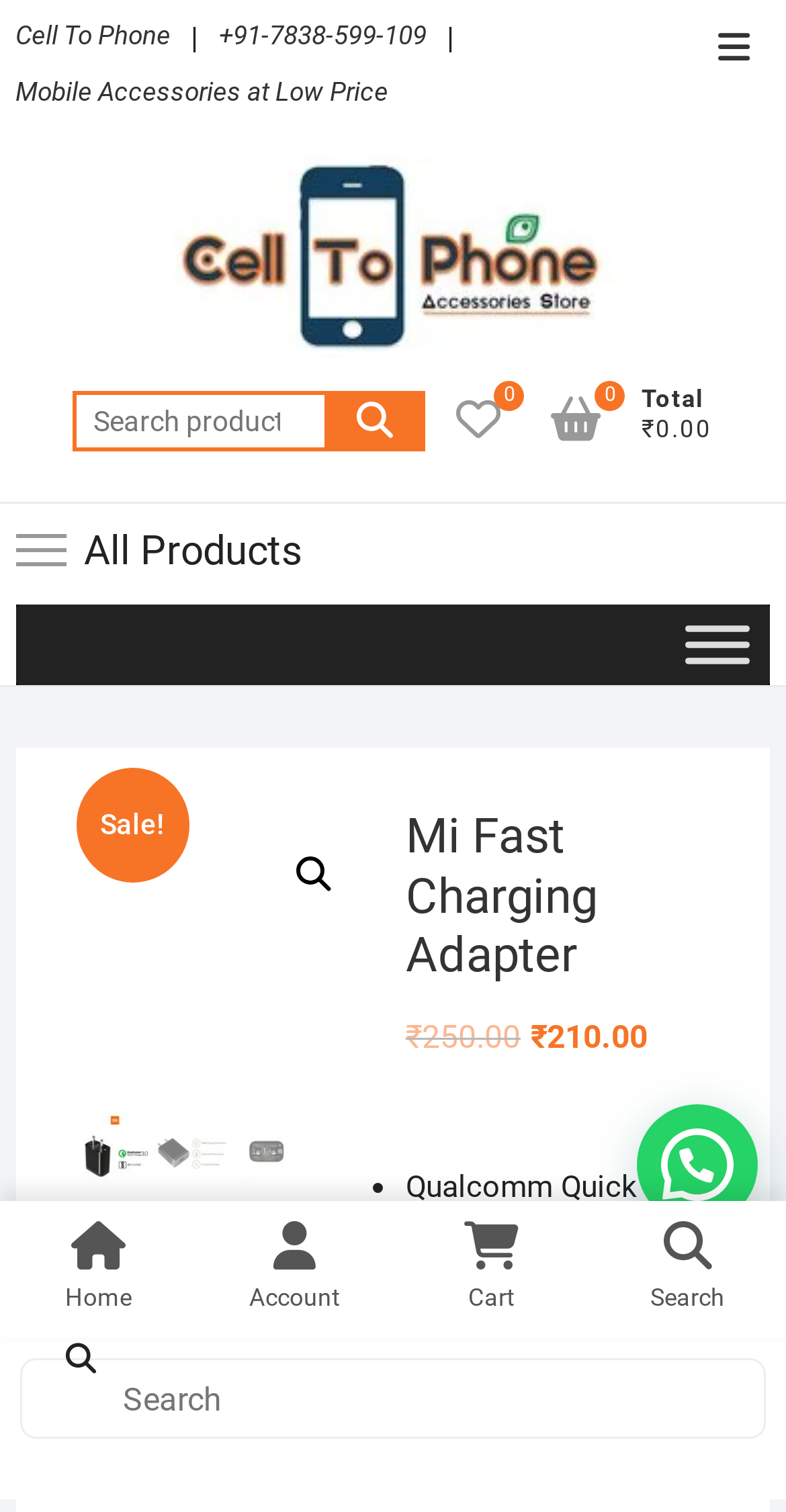Please identify the bounding box coordinates of where to click in order to follow the instruction: "Click on the menu".

[0.913, 0.007, 0.954, 0.058]